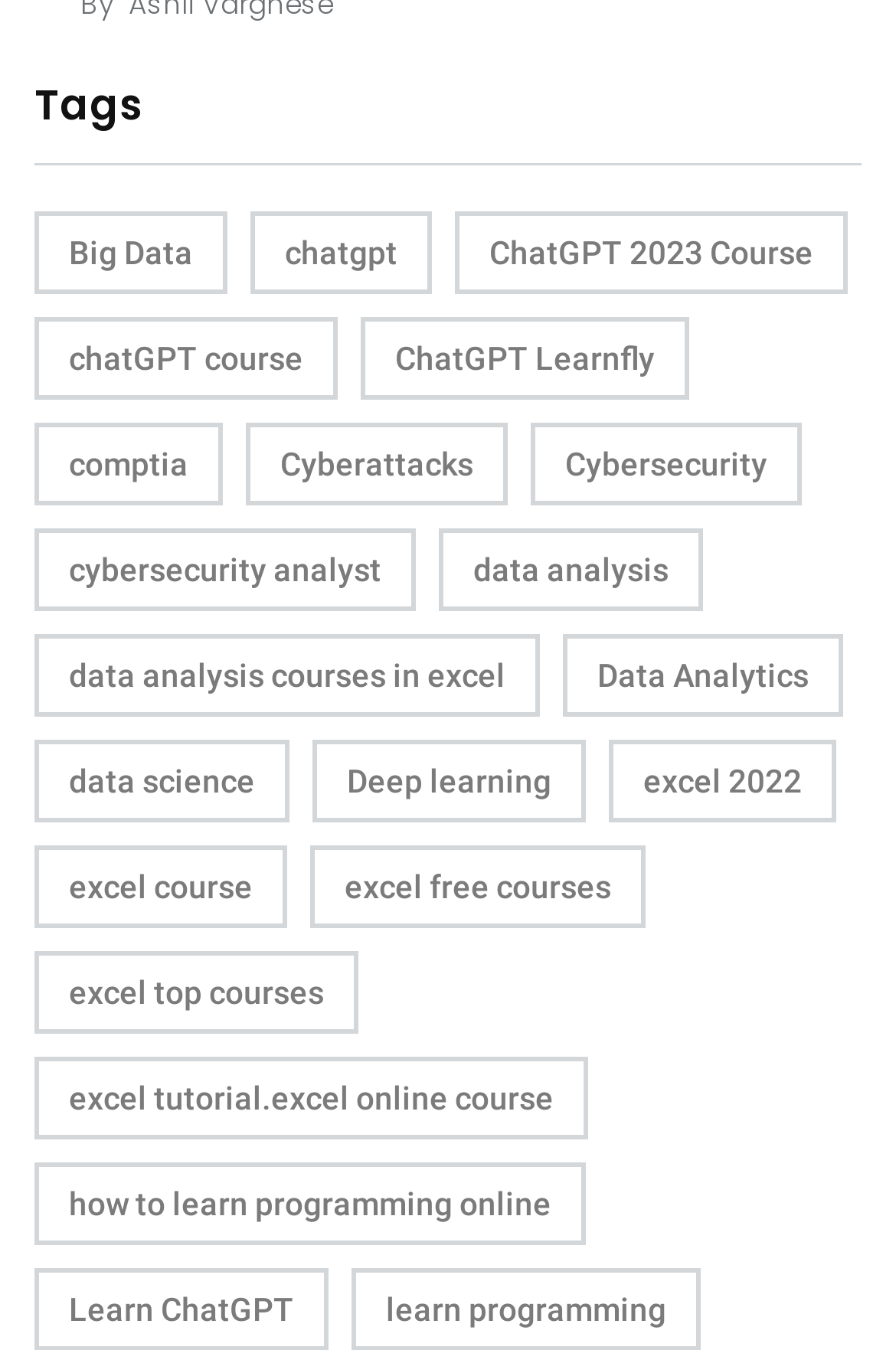Specify the bounding box coordinates of the area that needs to be clicked to achieve the following instruction: "Click on Big Data".

[0.038, 0.157, 0.254, 0.218]